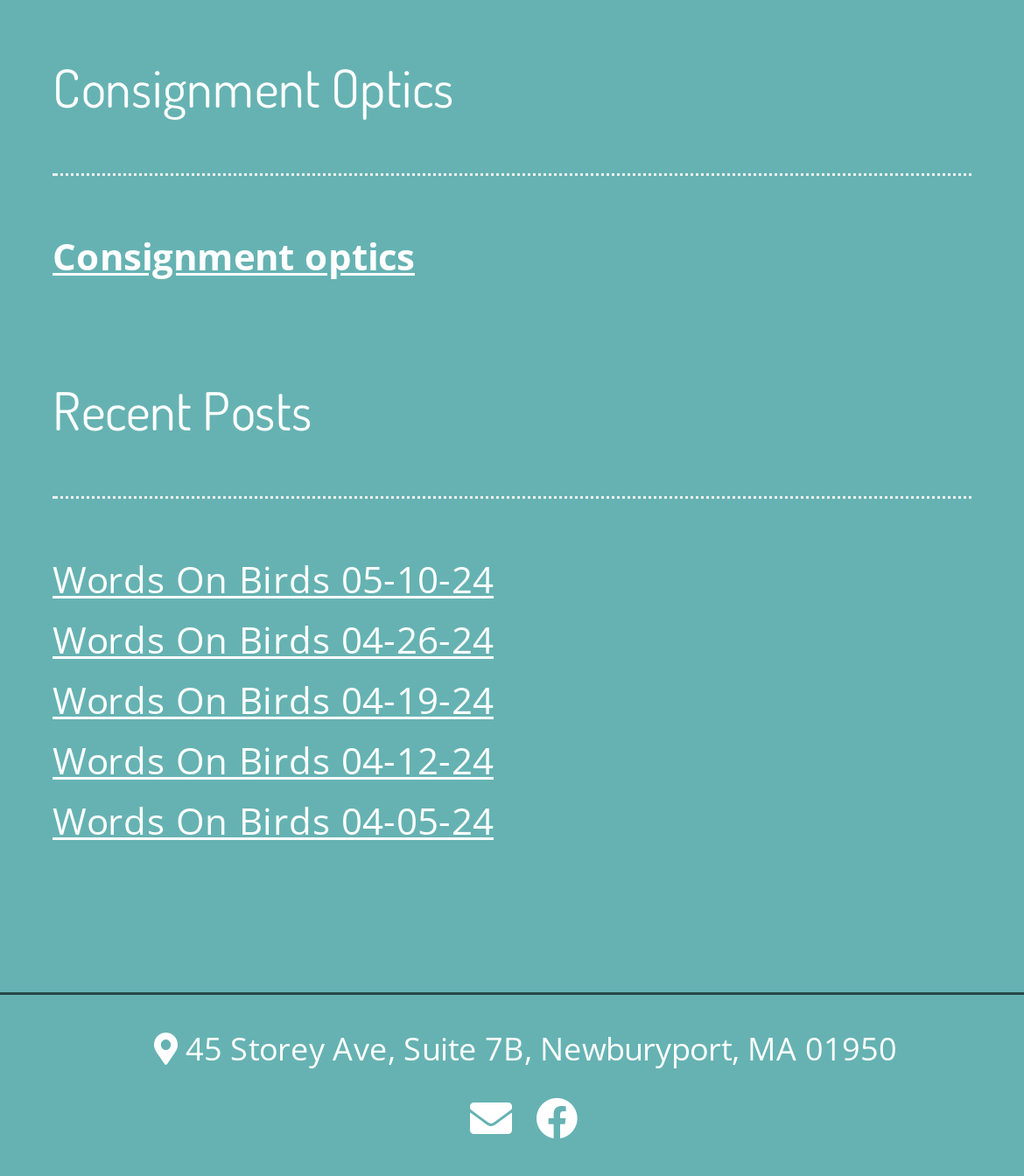Show the bounding box coordinates for the HTML element described as: "Words On Birds 04-26-24".

[0.051, 0.522, 0.482, 0.564]